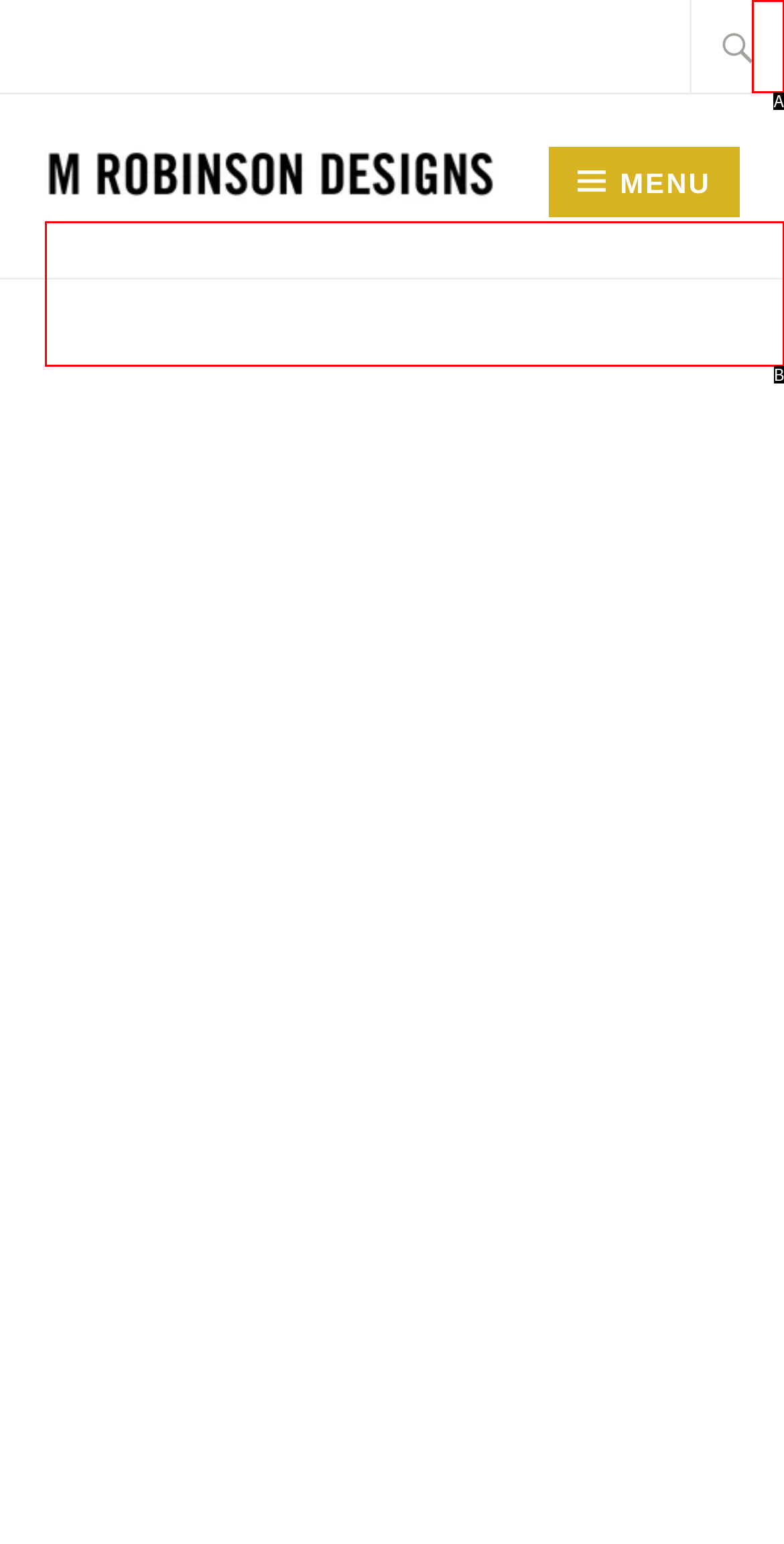Determine which option matches the element description: M Robinson Designs LLC
Answer using the letter of the correct option.

B